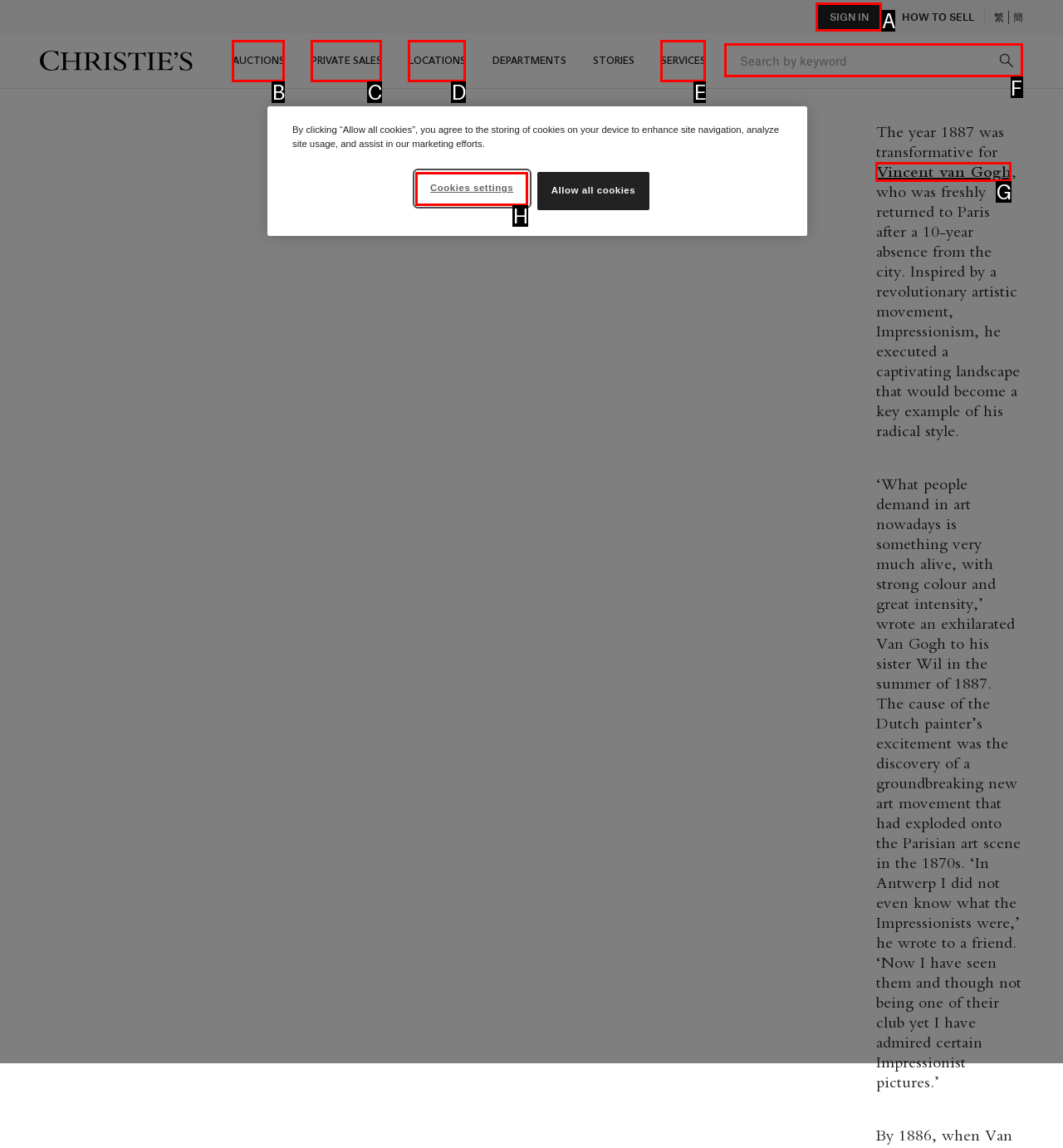Select the letter associated with the UI element you need to click to perform the following action: Search for something
Reply with the correct letter from the options provided.

F